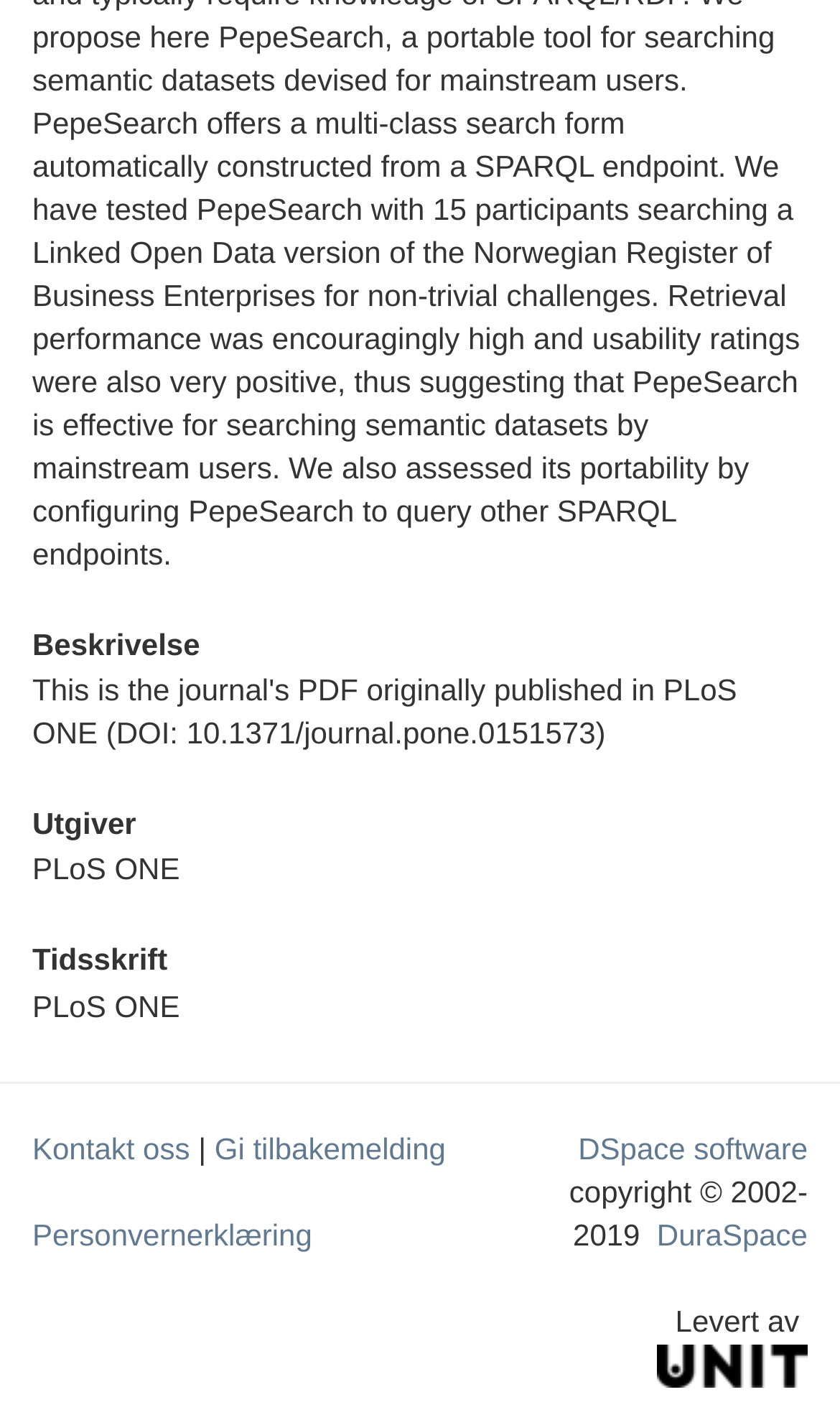Based on what you see in the screenshot, provide a thorough answer to this question: What is the name of the journal?

I found the answer by looking at the StaticText element with the text 'PLoS ONE' which is a child of the Root Element, indicating that it is a prominent piece of information on the webpage.